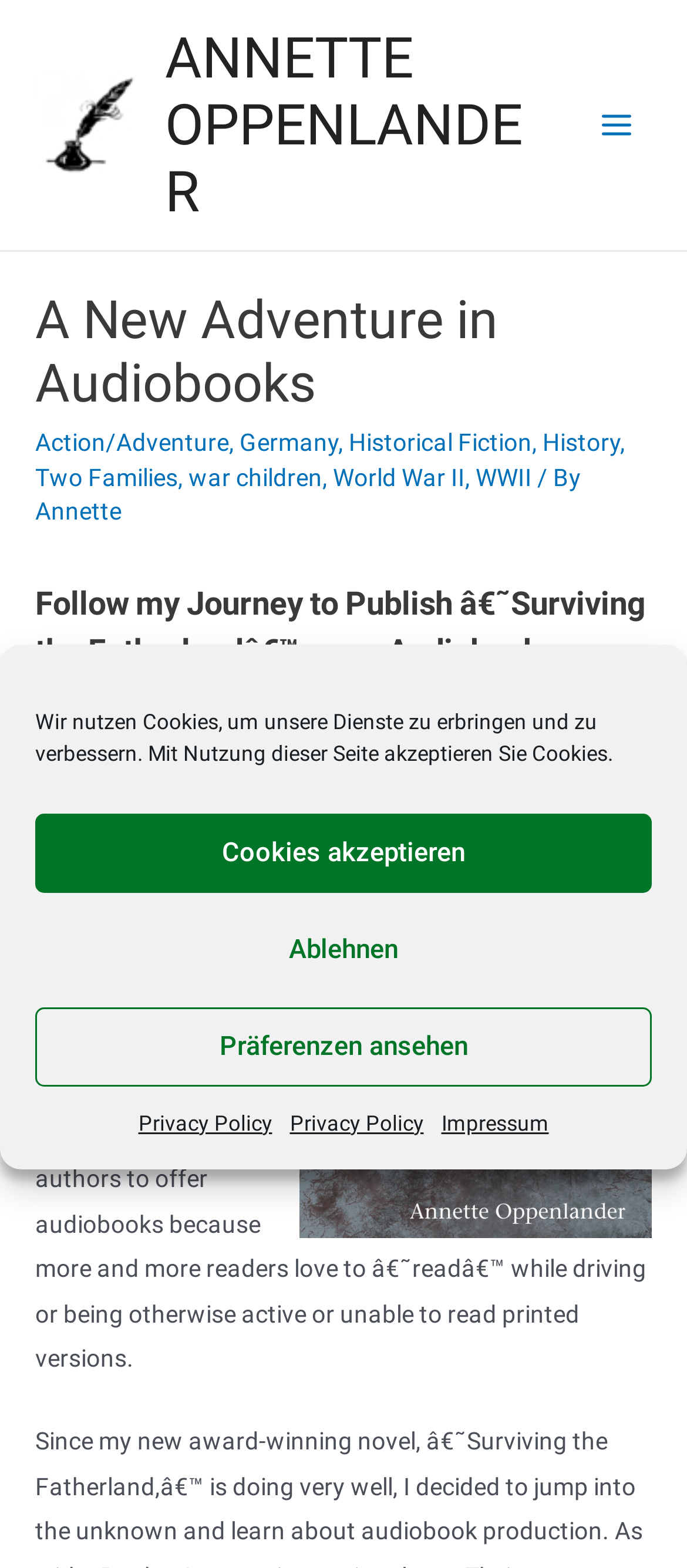Please determine the bounding box coordinates of the element's region to click in order to carry out the following instruction: "Click the 'Follow my Journey to Publish â€˜Surviving the Fatherlandâ€™ as an Audiobook' heading". The coordinates should be four float numbers between 0 and 1, i.e., [left, top, right, bottom].

[0.051, 0.369, 0.949, 0.431]